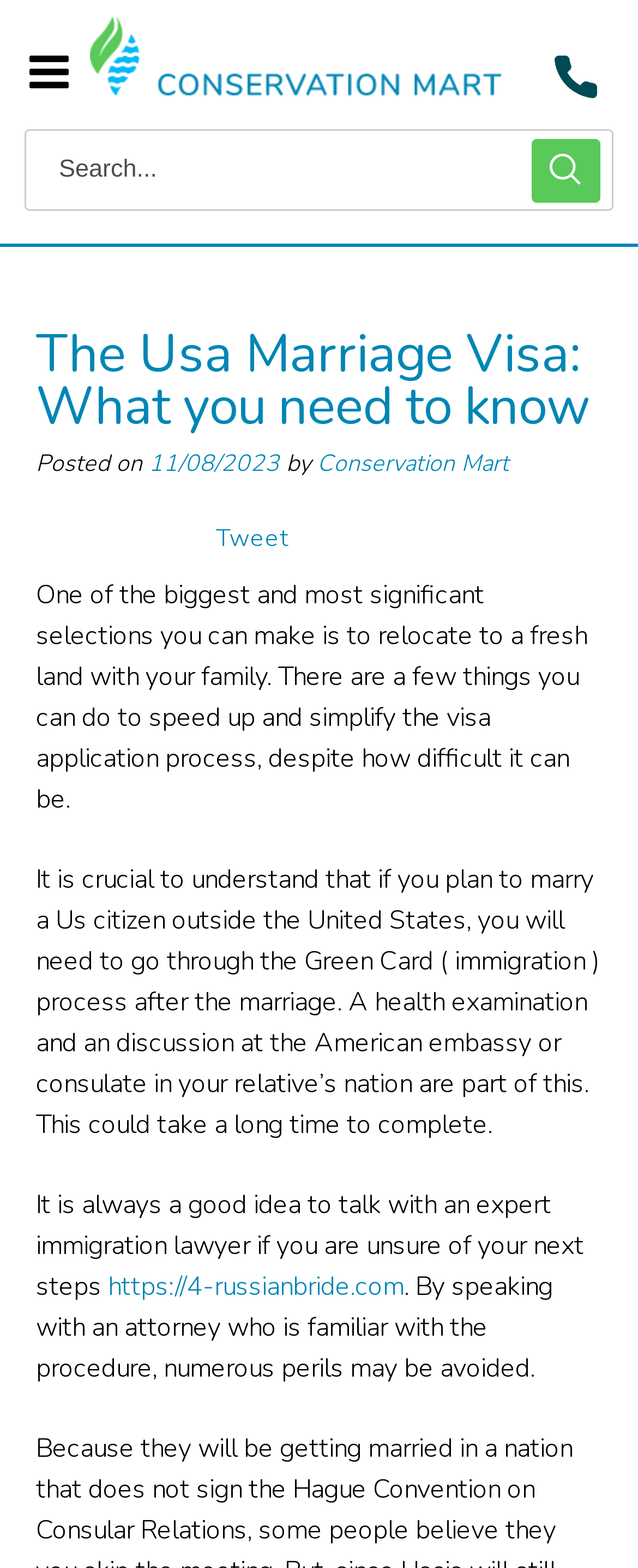Please identify the bounding box coordinates of the area I need to click to accomplish the following instruction: "Click on the Tweet link".

[0.338, 0.333, 0.451, 0.354]